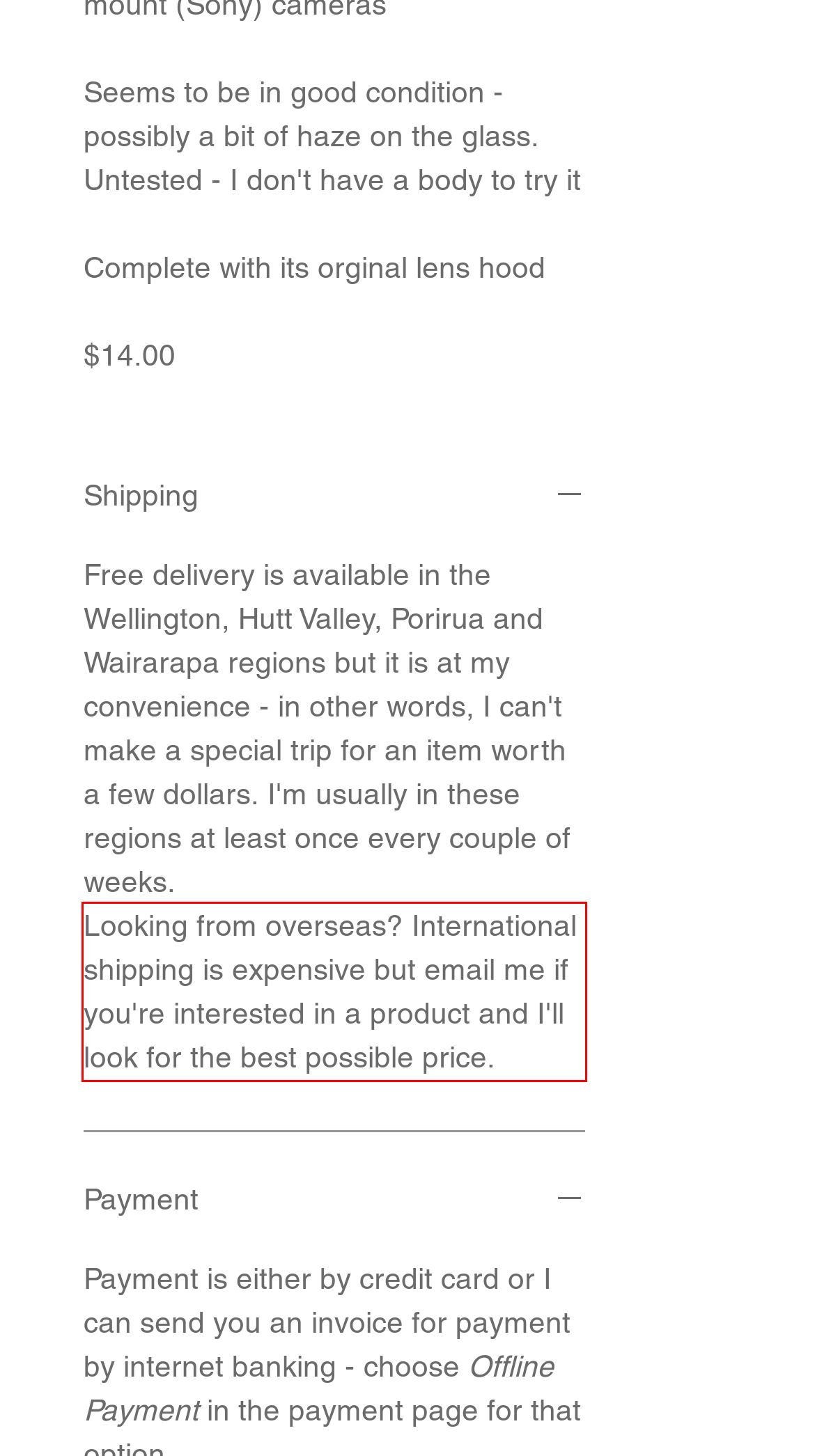Identify the text inside the red bounding box on the provided webpage screenshot by performing OCR.

Looking from overseas? International shipping is expensive but email me if you're interested in a product and I'll look for the best possible price.